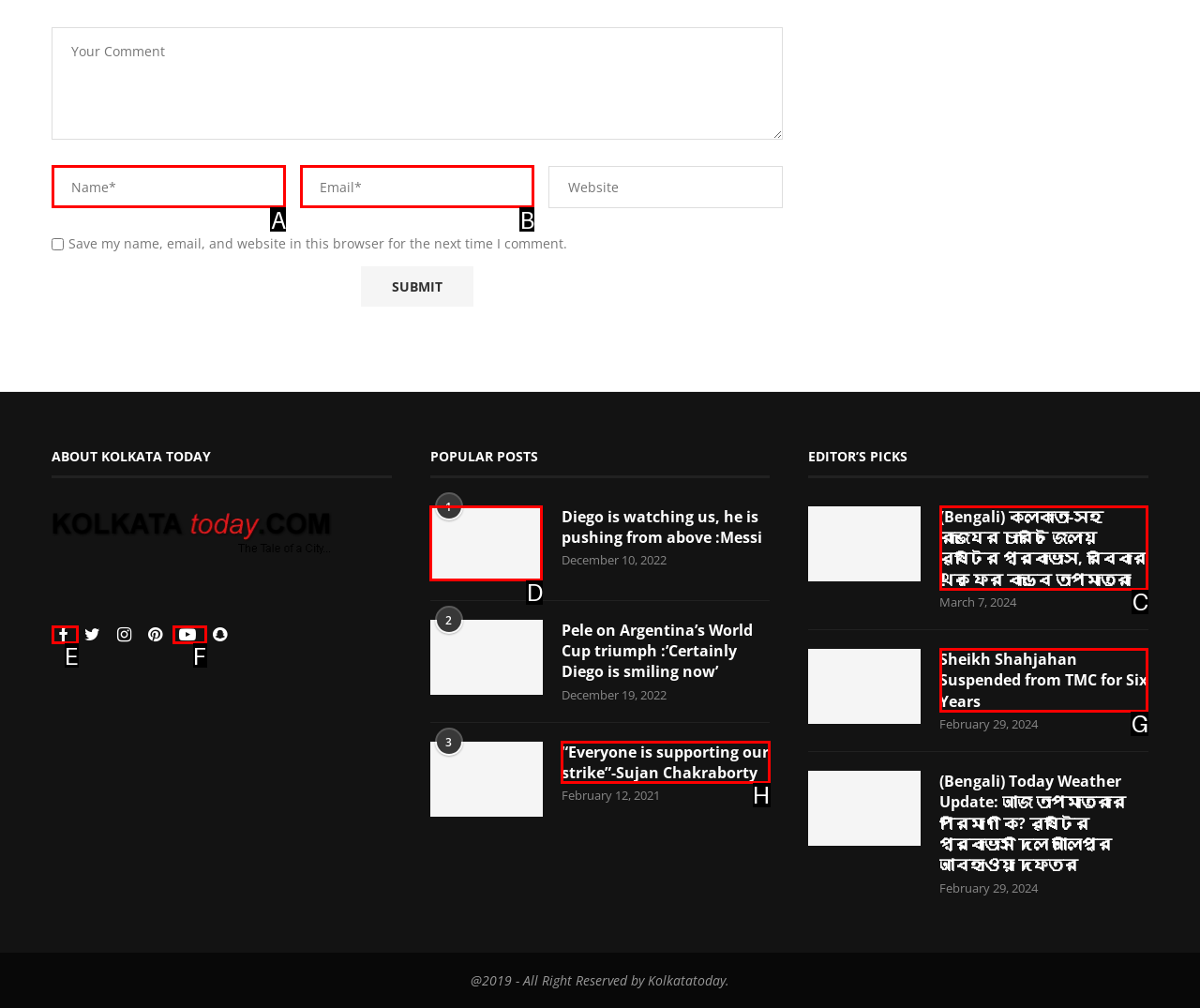Point out the HTML element I should click to achieve the following: Read about Diego is watching us, he is pushing from above :Messi Reply with the letter of the selected element.

D